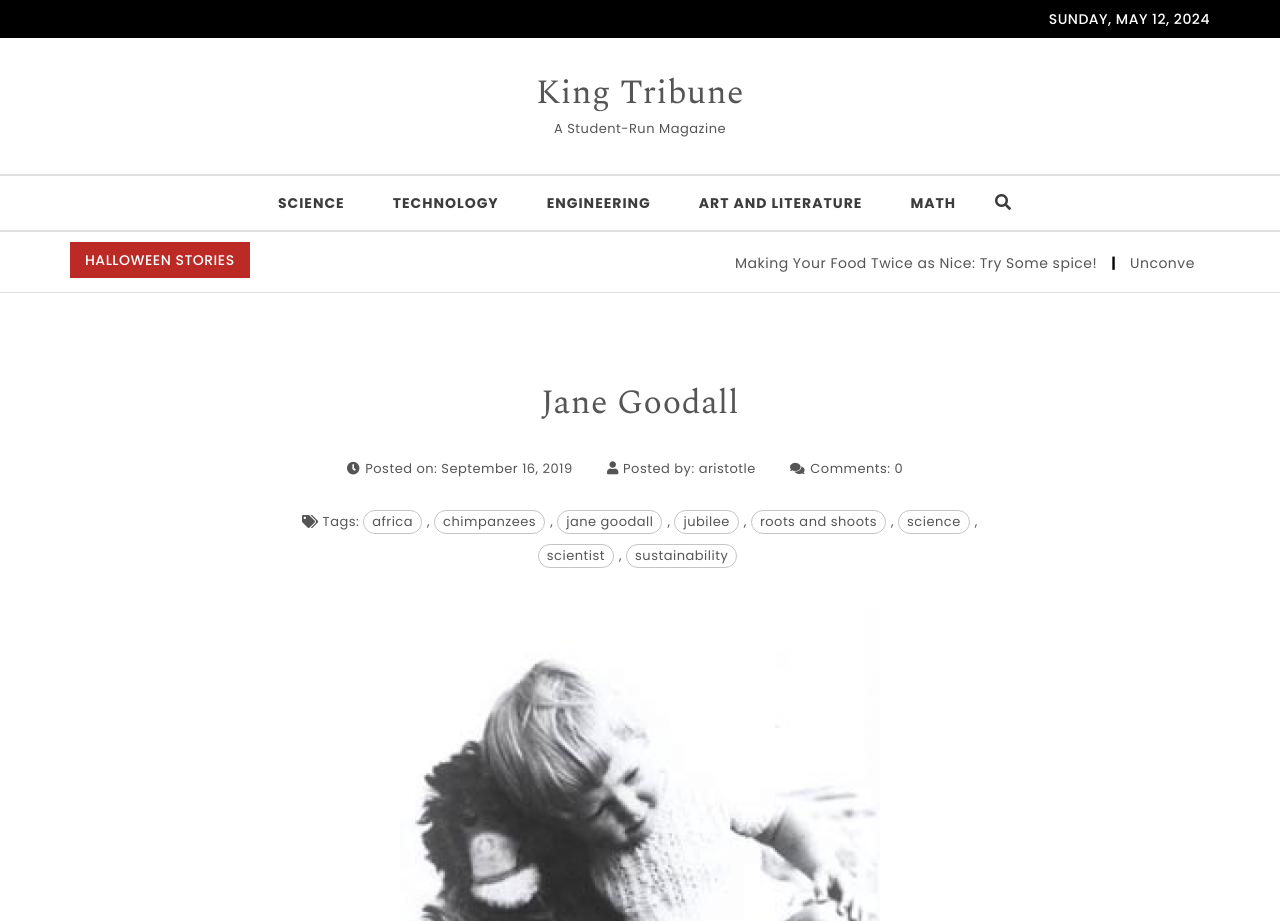Please respond to the question using a single word or phrase:
What tags are associated with the Jane Goodall article?

africa, chimpanzees, jane goodall, jubilee, roots and shoots, science, scientist, sustainability